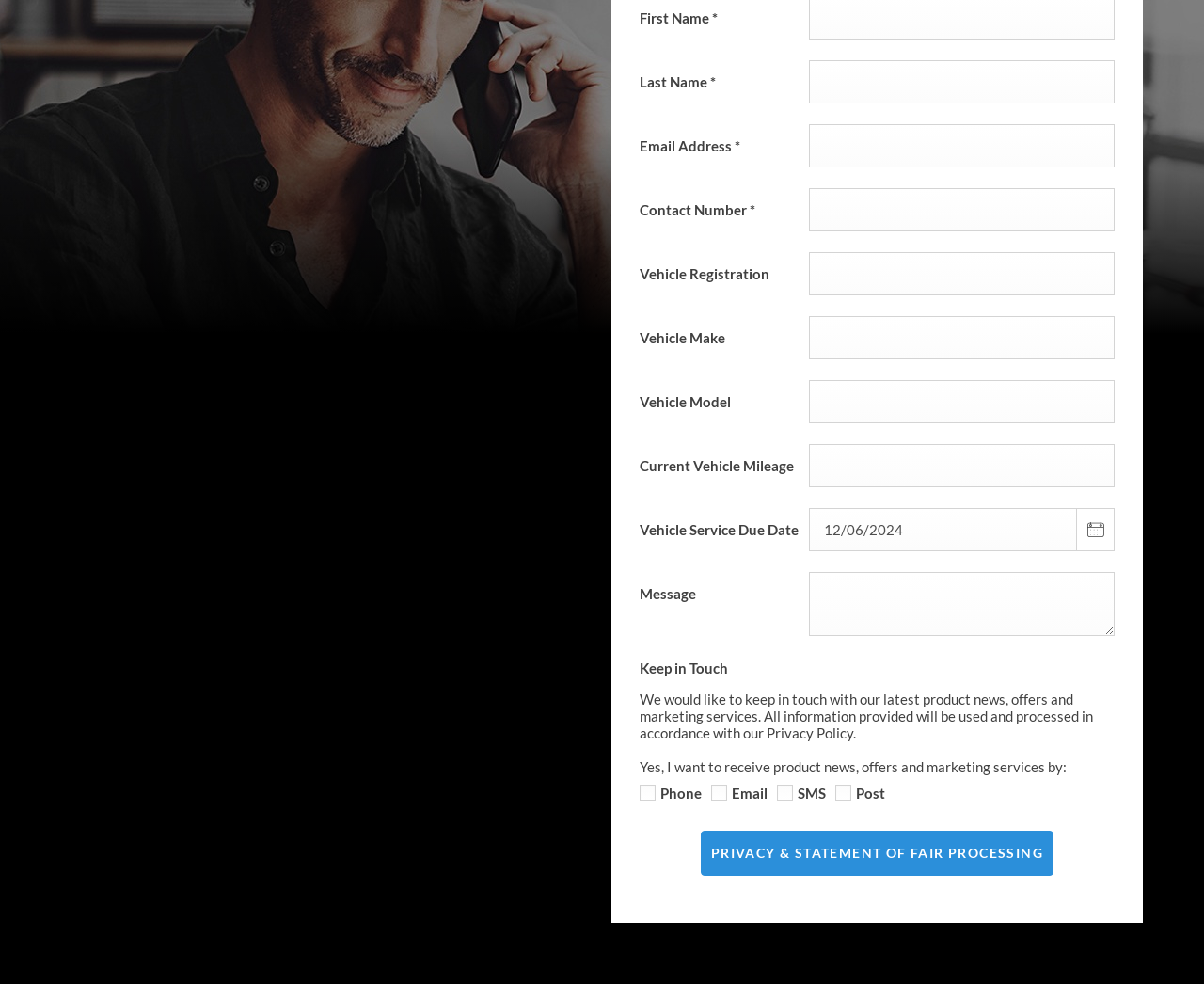Please give a short response to the question using one word or a phrase:
What is the first field to fill in the form?

First Name